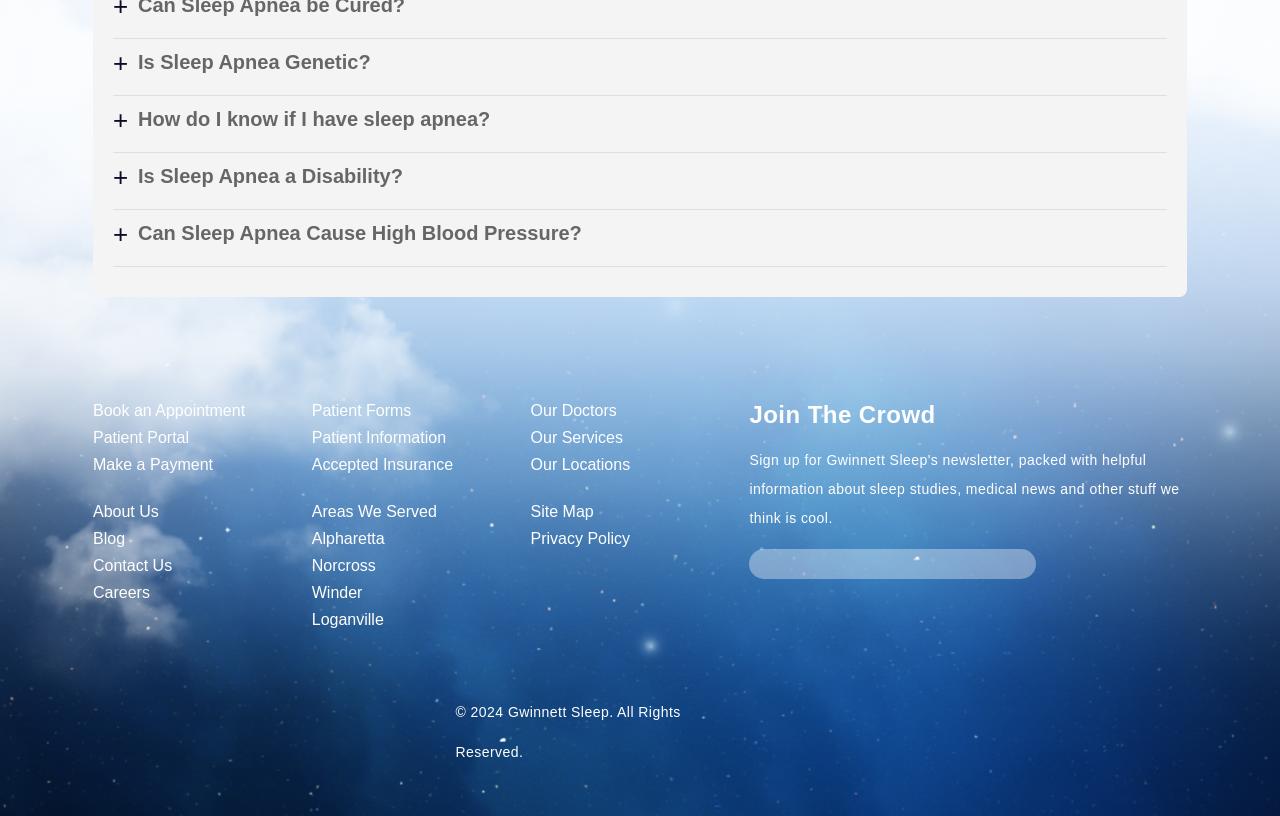Using the element description: "Book an Appointment", determine the bounding box coordinates for the specified UI element. The coordinates should be four float numbers between 0 and 1, [left, top, right, bottom].

[0.073, 0.492, 0.191, 0.513]